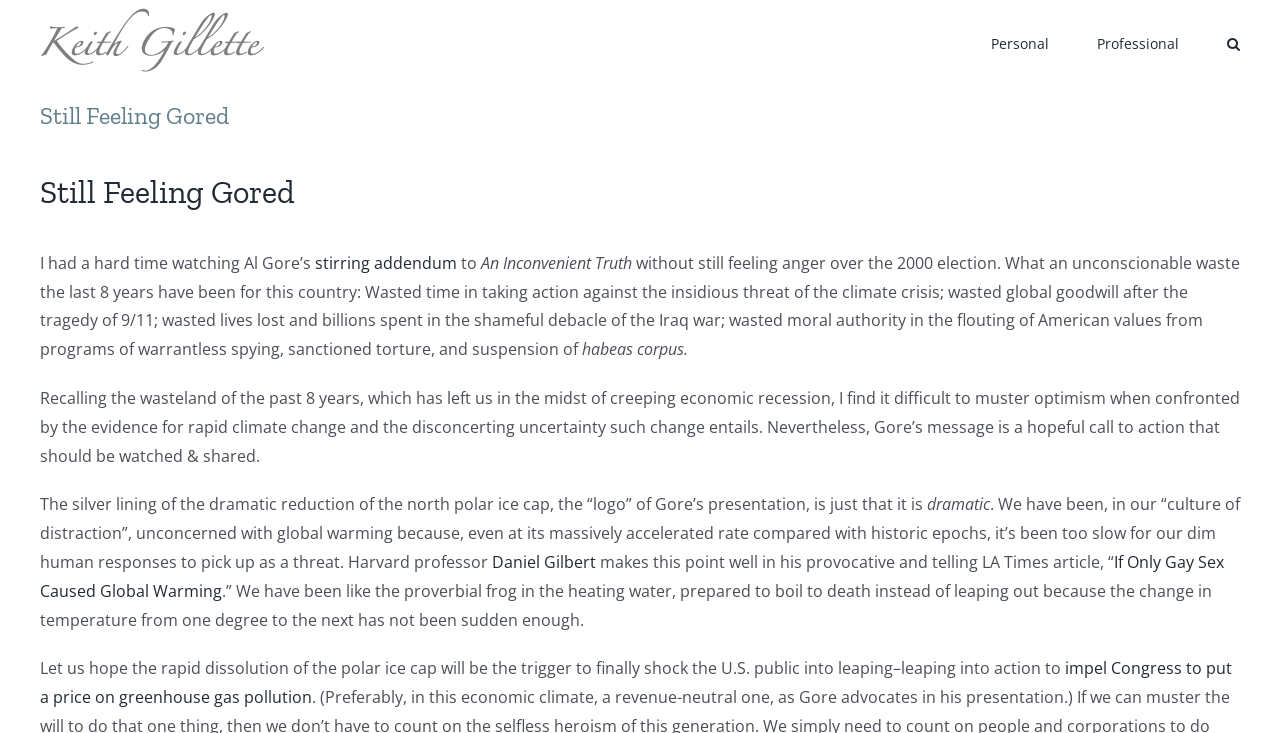Please find the bounding box coordinates of the clickable region needed to complete the following instruction: "Go to Personal page". The bounding box coordinates must consist of four float numbers between 0 and 1, i.e., [left, top, right, bottom].

[0.774, 0.0, 0.82, 0.115]